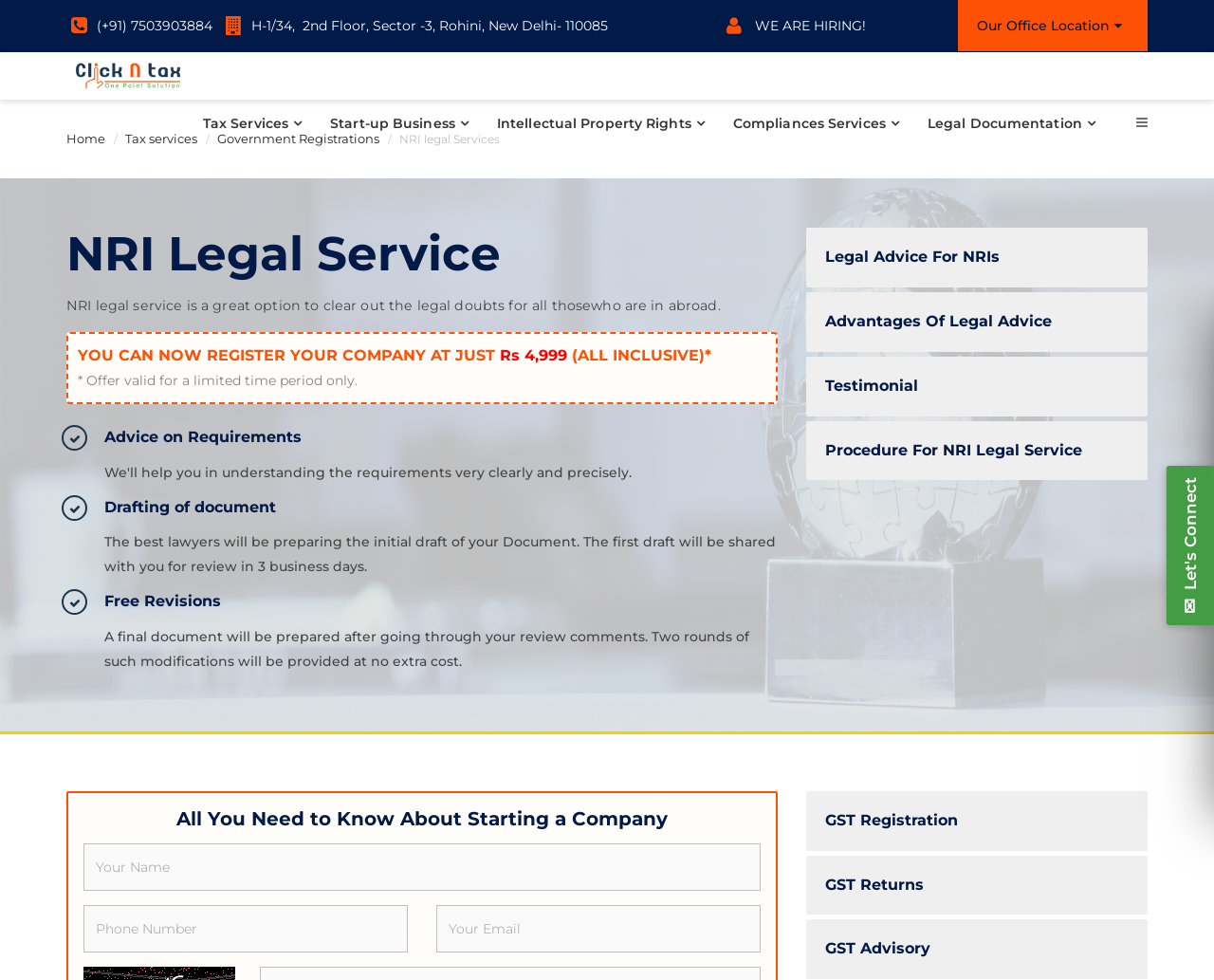What is the purpose of the NRI legal service?
Make sure to answer the question with a detailed and comprehensive explanation.

I found the purpose of the NRI legal service by reading the introductory text on the webpage. It says 'NRI legal service is a great option to clear out the legal doubts for all those who are in abroad'.